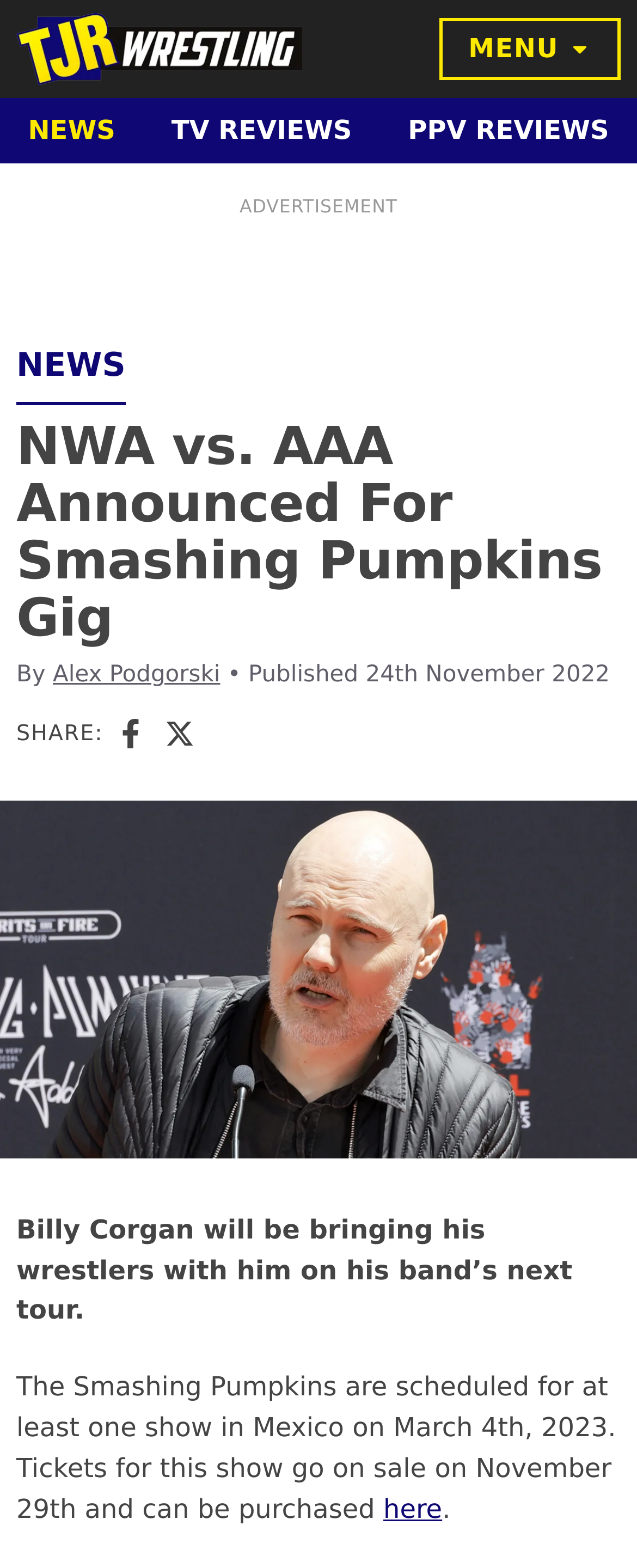Can you find the bounding box coordinates for the element to click on to achieve the instruction: "Go to NEWS page"?

[0.0, 0.063, 0.225, 0.105]